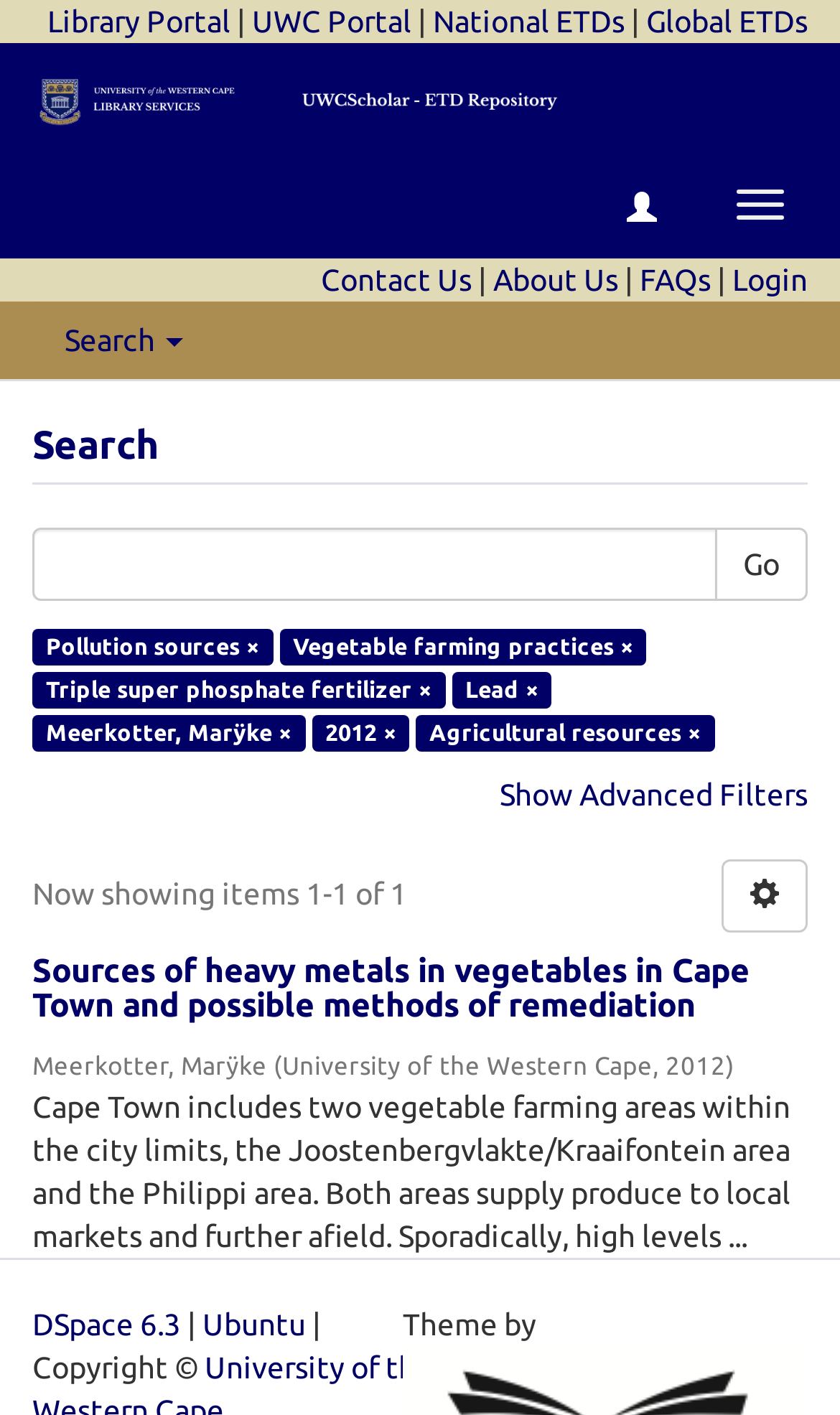Describe all the visual and textual components of the webpage comprehensively.

The webpage is a search page with a focus on academic research. At the top, there are five links: "Library Portal", "UWC Portal", "National ETDs", "Global ETDs", and an empty link. Below these links, there is a horizontal navigation bar with a toggle button on the right side. 

On the left side of the page, there is a search bar with a "Search" button and a "Go" button. Above the search bar, there is a heading that reads "Search". Below the search bar, there are six static text elements, each with a checkbox, containing keywords such as "Pollution sources", "Vegetable farming practices", and "Lead".

On the right side of the page, there is a list of links, including "Contact Us", "About Us", "FAQs", and "Login". Below these links, there is a single search result, which is a research paper titled "Sources of heavy metals in vegetables in Cape Town and possible methods of remediation". The paper's metadata, including the author, university, and publication date, are displayed below the title. 

There is a brief abstract of the paper, which describes the research on vegetable farming in Cape Town. At the bottom of the page, there are links to "DSpace 6.3", "Ubuntu", and a copyright notice. The page also has a theme credit on the bottom right side.